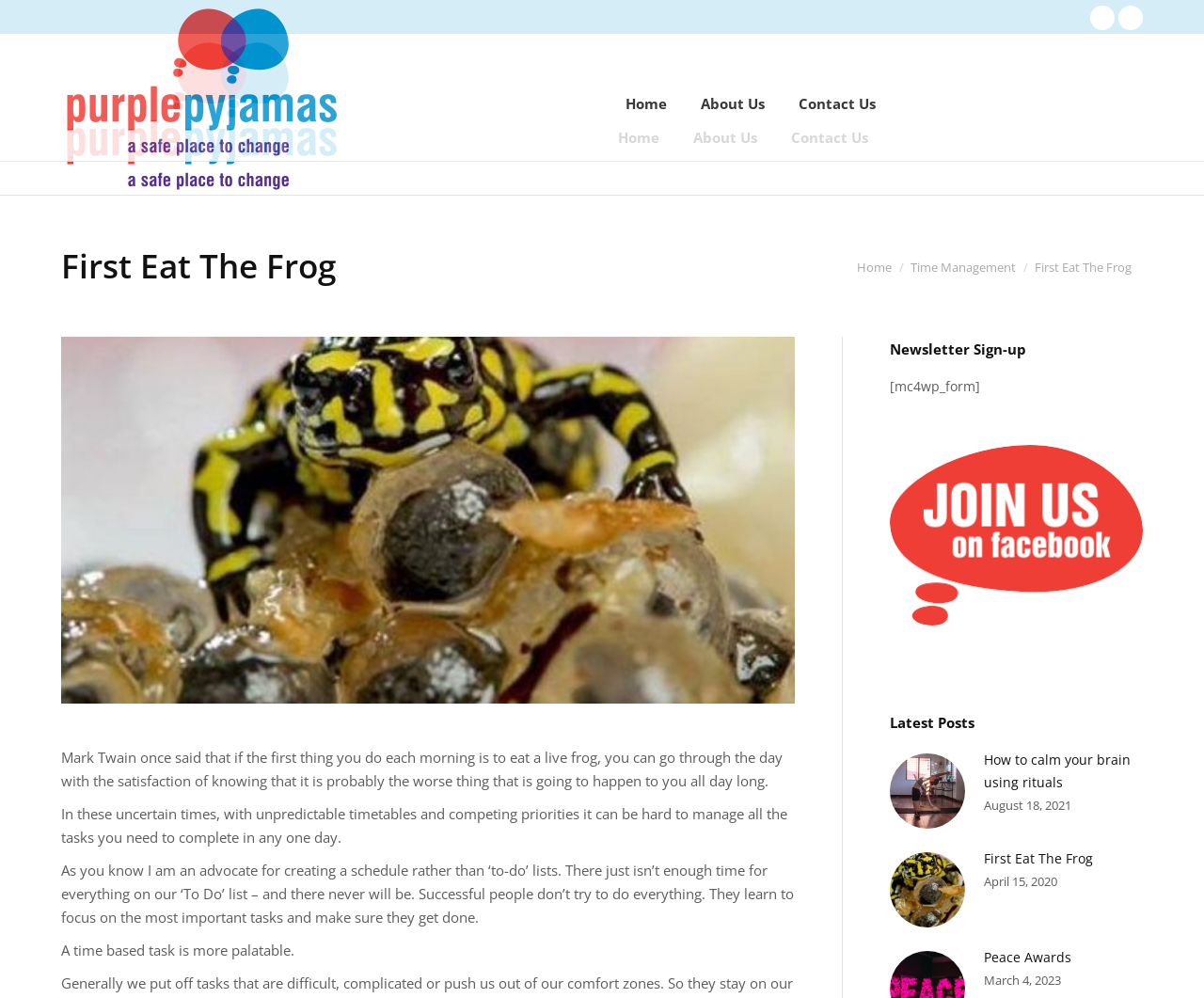Locate the bounding box coordinates of the item that should be clicked to fulfill the instruction: "Read the latest post".

[0.739, 0.751, 0.949, 0.835]